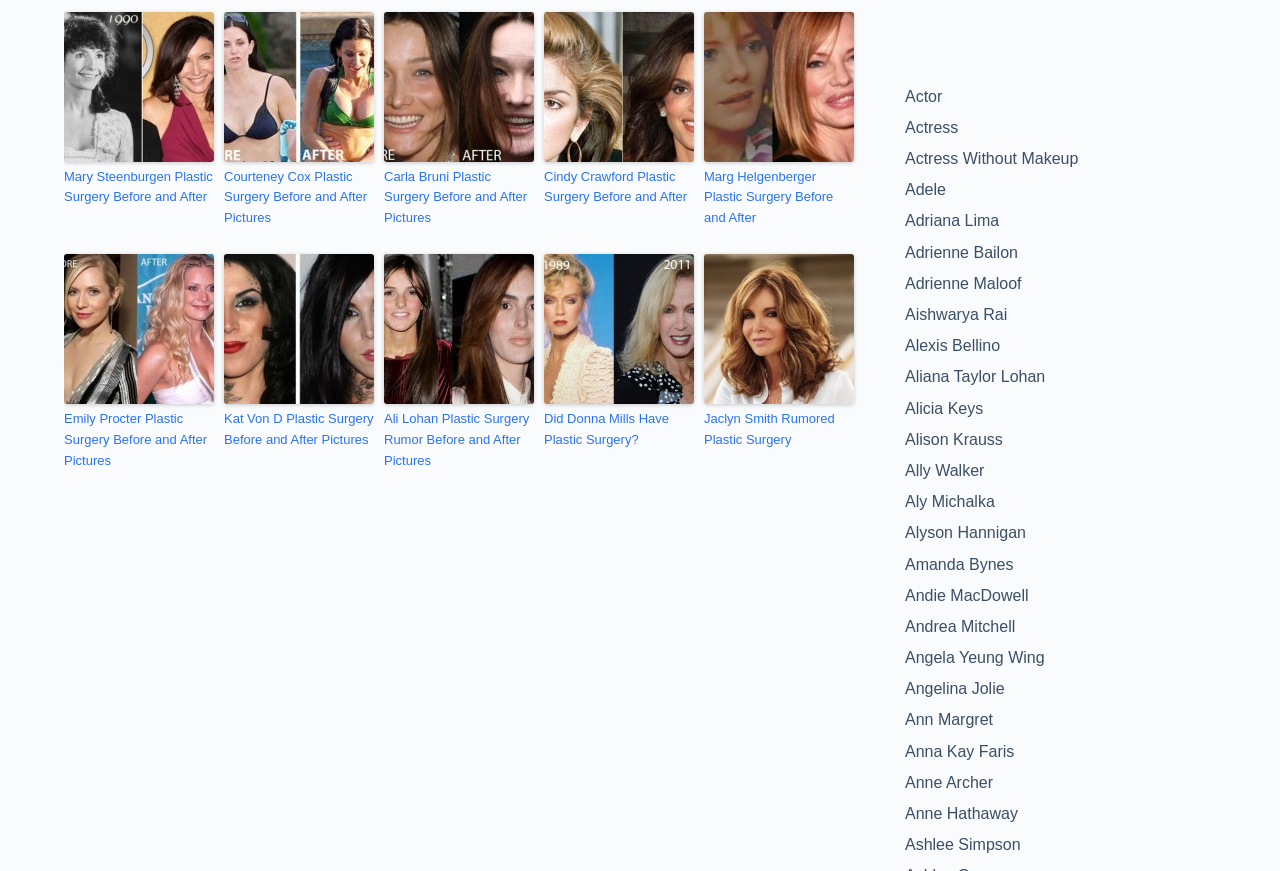From the image, can you give a detailed response to the question below:
What is the name of the actress with a rumored plastic surgery?

I found a link on the webpage with the text 'Jaclyn Smith Rumored Plastic Surgery', which suggests that Jaclyn Smith is an actress with a rumored plastic surgery.